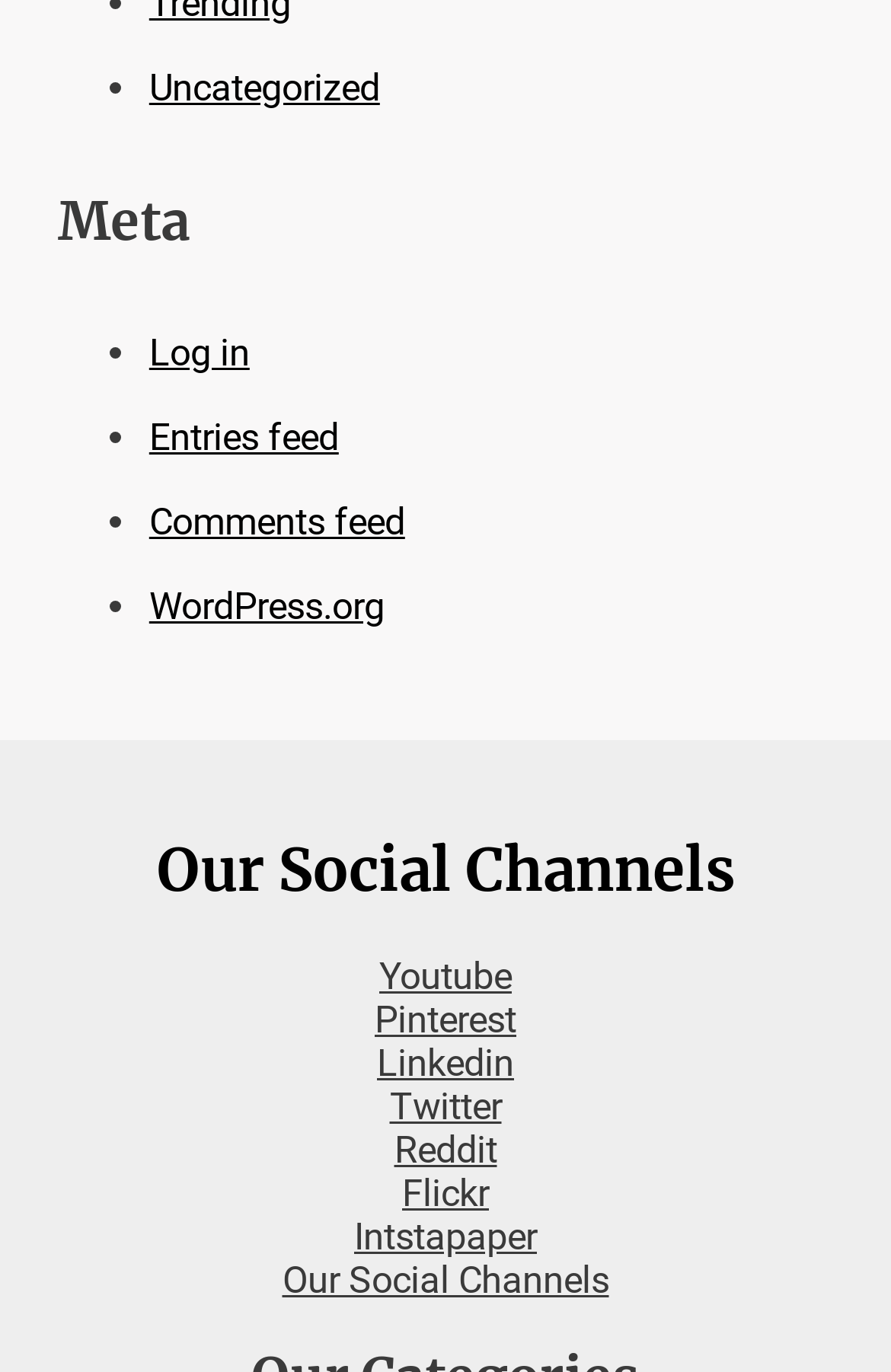How many list markers are in the navigation menu?
Kindly offer a comprehensive and detailed response to the question.

In the navigation menu, I counted 4 list markers, each preceding a link: 'Log in', 'Entries feed', 'Comments feed', and 'WordPress.org'.